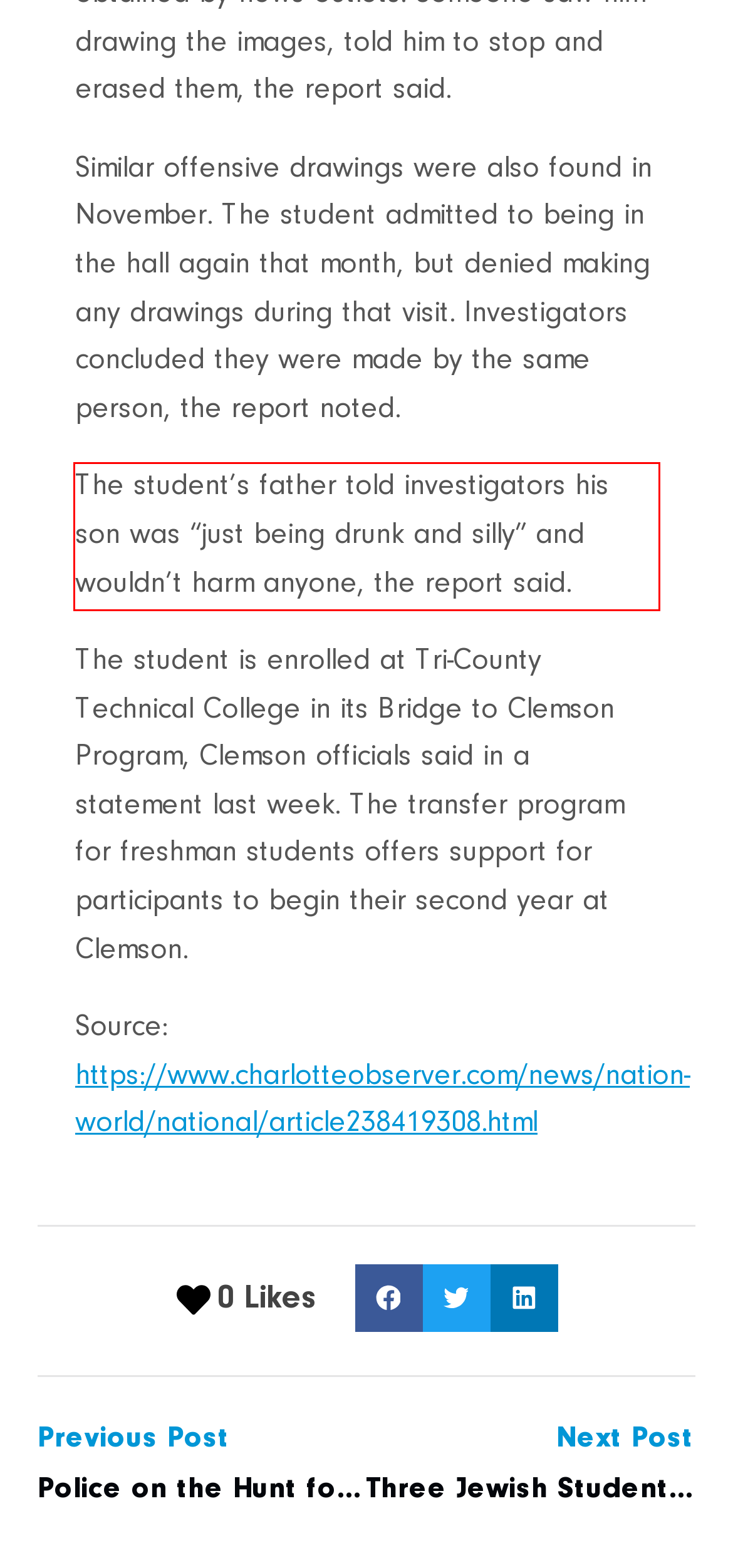You are provided with a screenshot of a webpage containing a red bounding box. Please extract the text enclosed by this red bounding box.

The student’s father told investigators his son was “just being drunk and silly” and wouldn’t harm anyone, the report said.